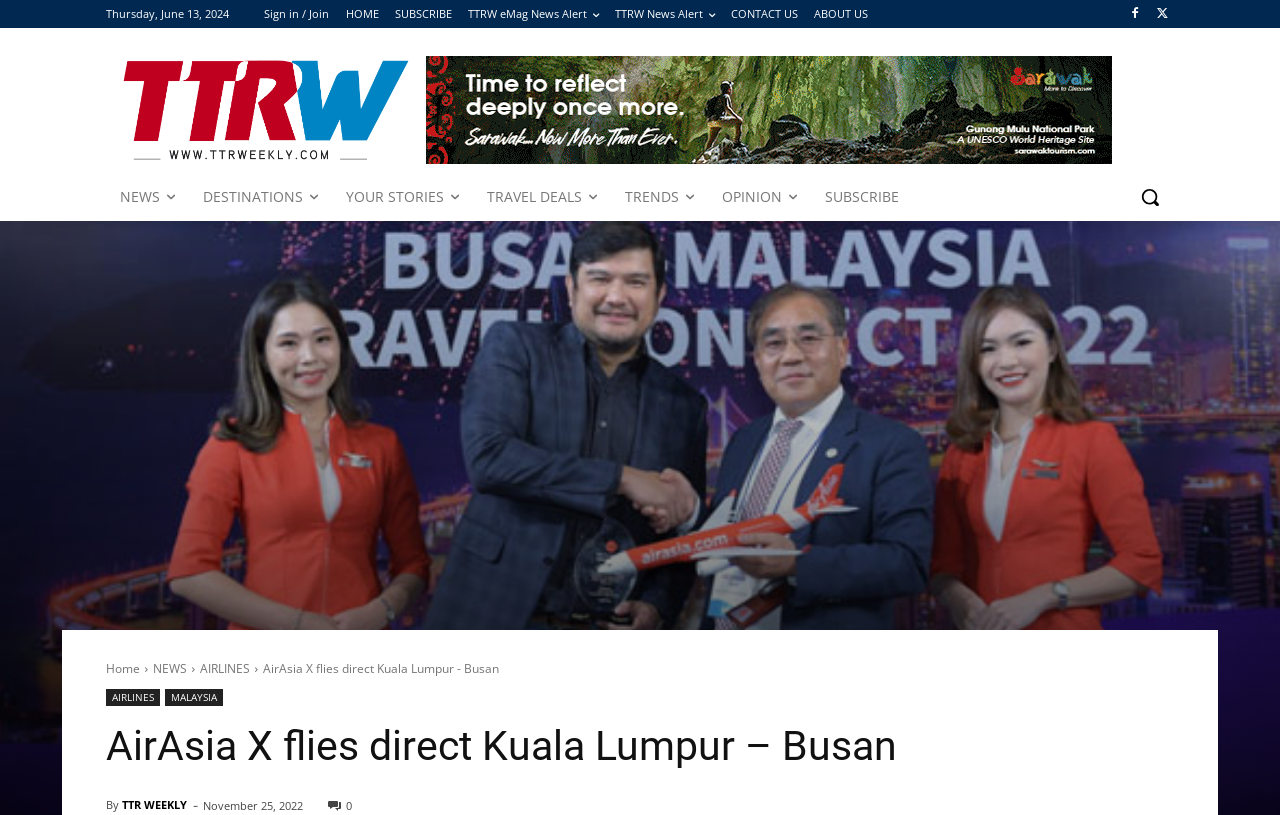Determine the bounding box for the UI element that matches this description: "YOUR STORIES".

[0.259, 0.212, 0.37, 0.271]